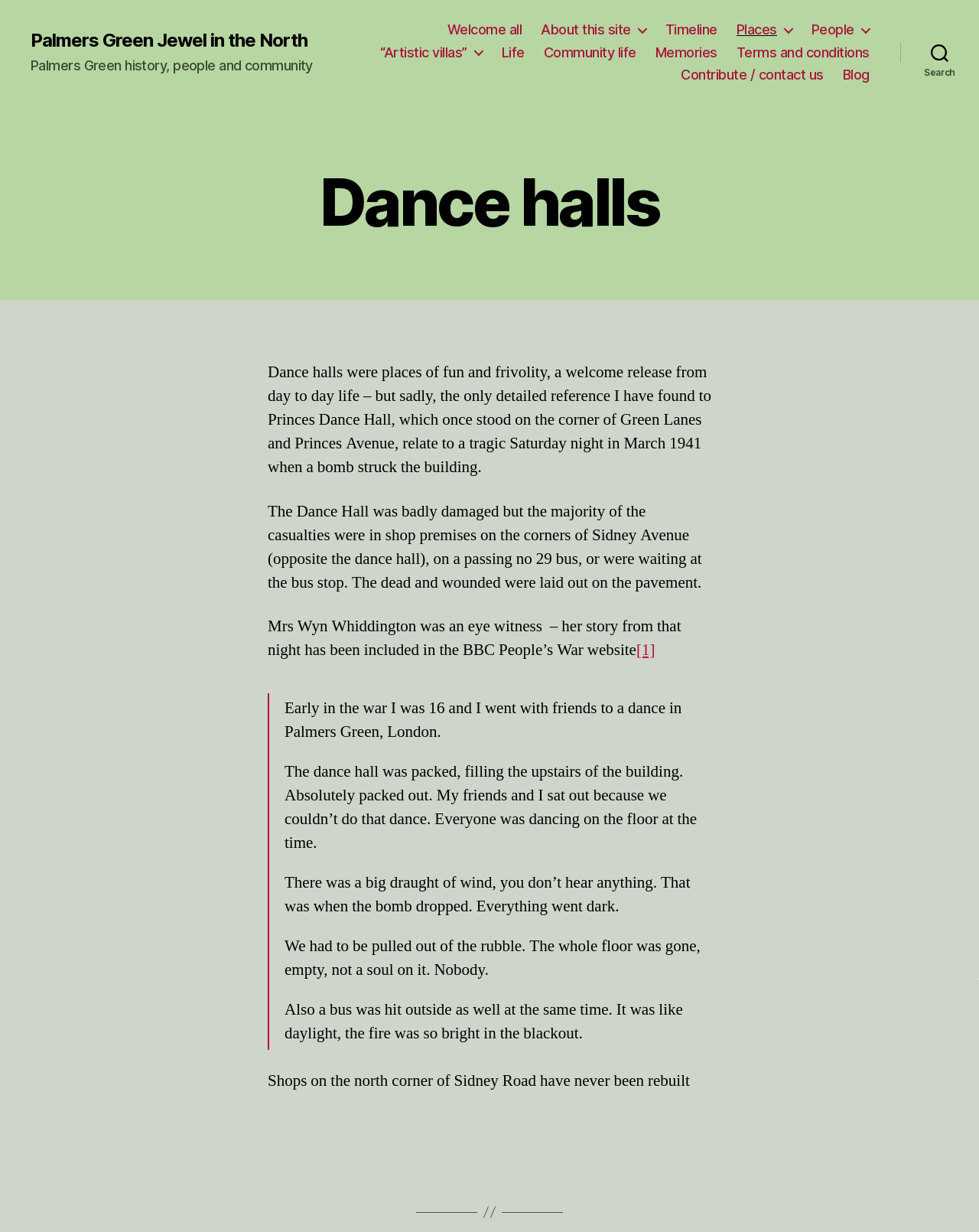Identify the bounding box coordinates of the section to be clicked to complete the task described by the following instruction: "Check 'Terms and conditions'". The coordinates should be four float numbers between 0 and 1, formatted as [left, top, right, bottom].

[0.752, 0.036, 0.888, 0.049]